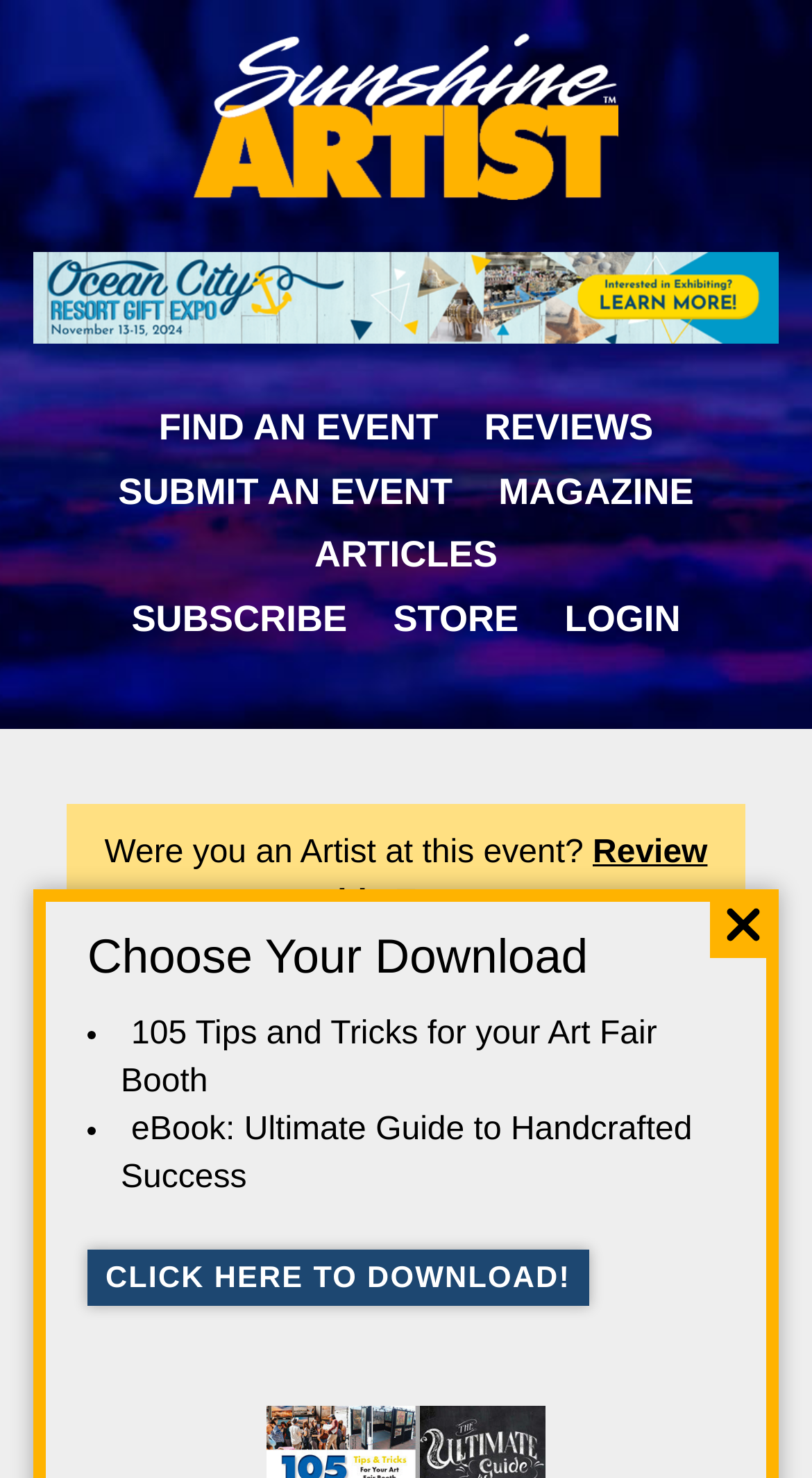Please find the bounding box coordinates of the element that needs to be clicked to perform the following instruction: "Download the eBook: Ultimate Guide to Handcrafted Success". The bounding box coordinates should be four float numbers between 0 and 1, represented as [left, top, right, bottom].

[0.149, 0.753, 0.853, 0.809]